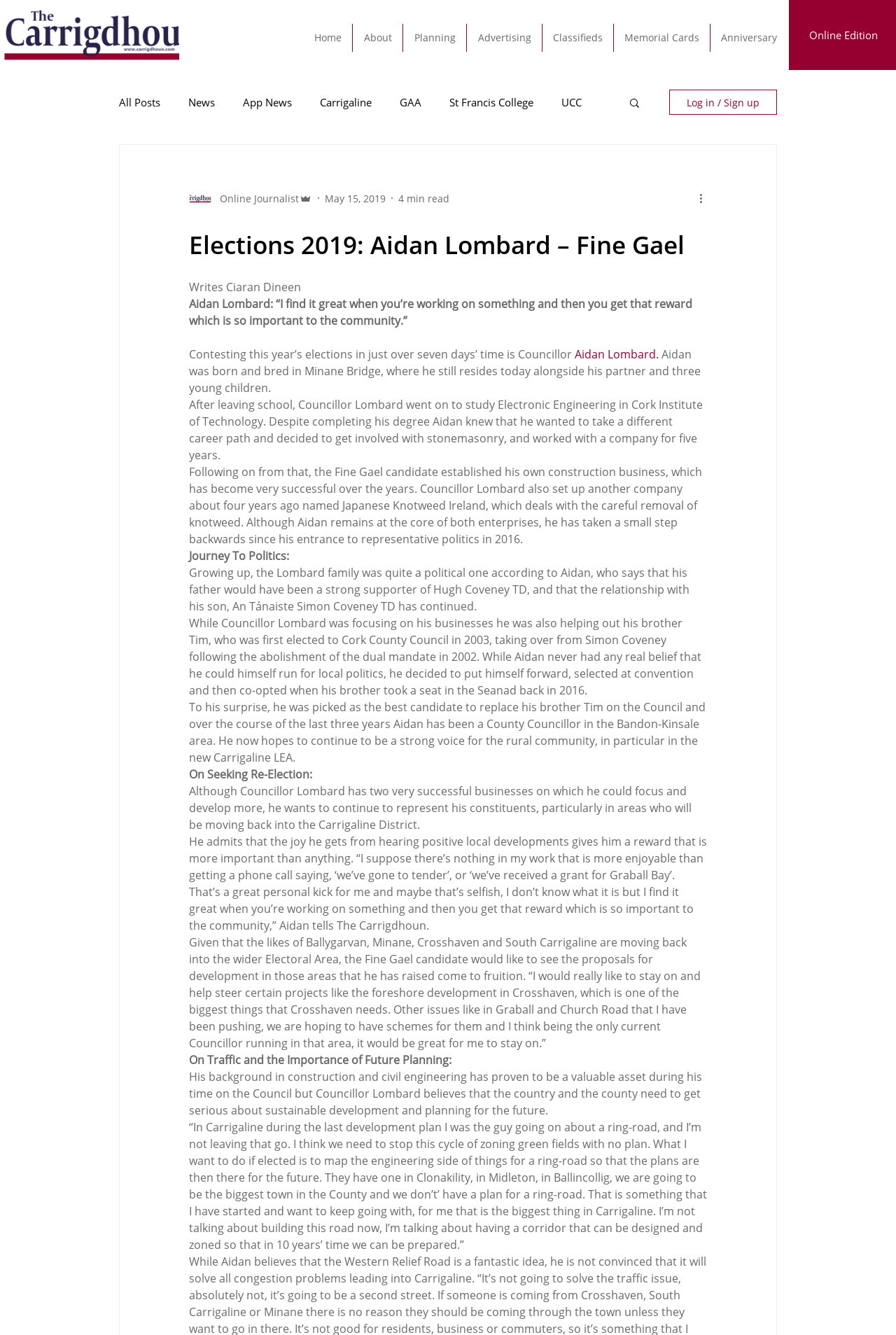What is Aidan Lombard's party affiliation?
Look at the image and respond with a one-word or short phrase answer.

Fine Gael